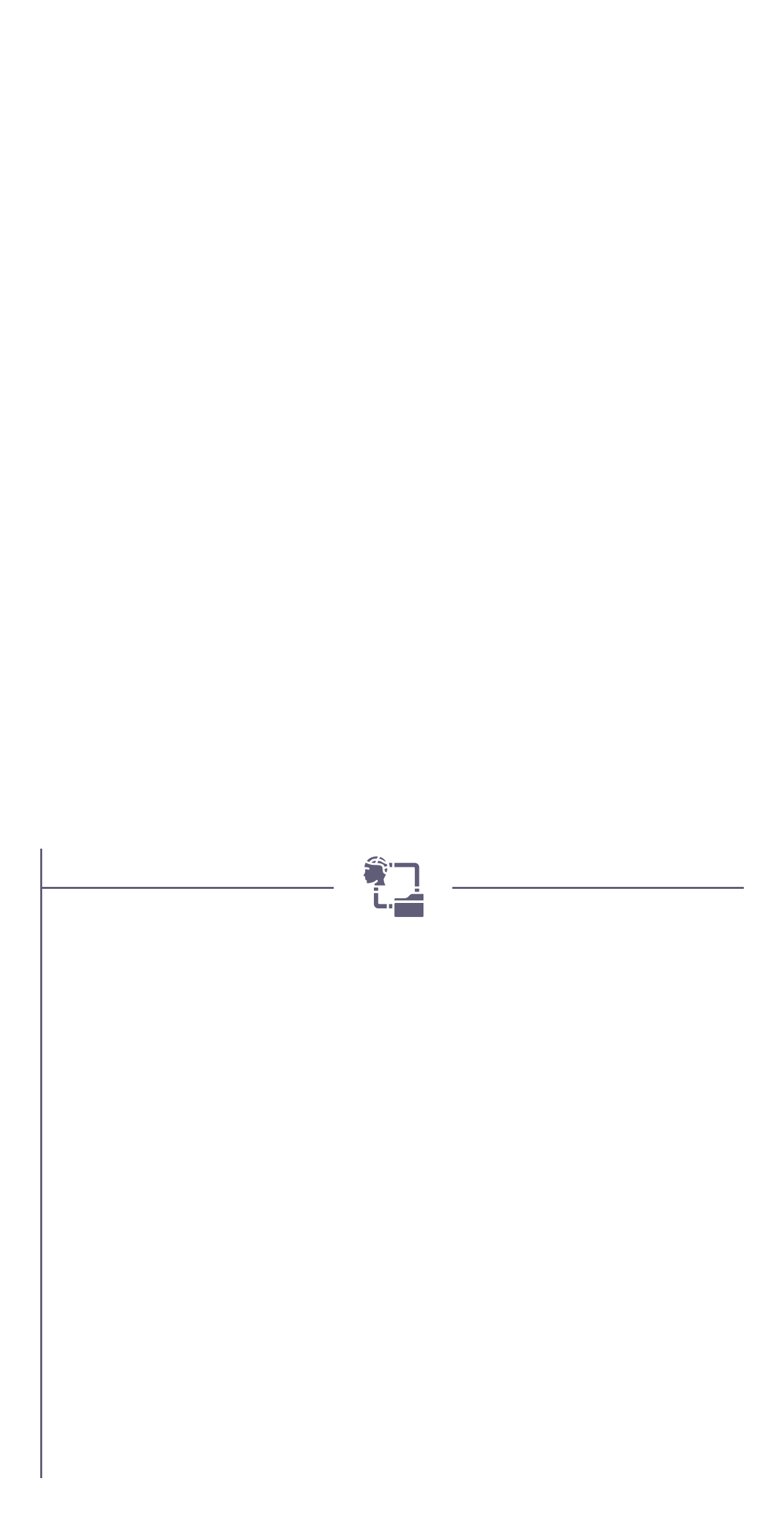Answer this question in one word or a short phrase: What is the purpose of the 'Submit Comment' button?

To submit a comment